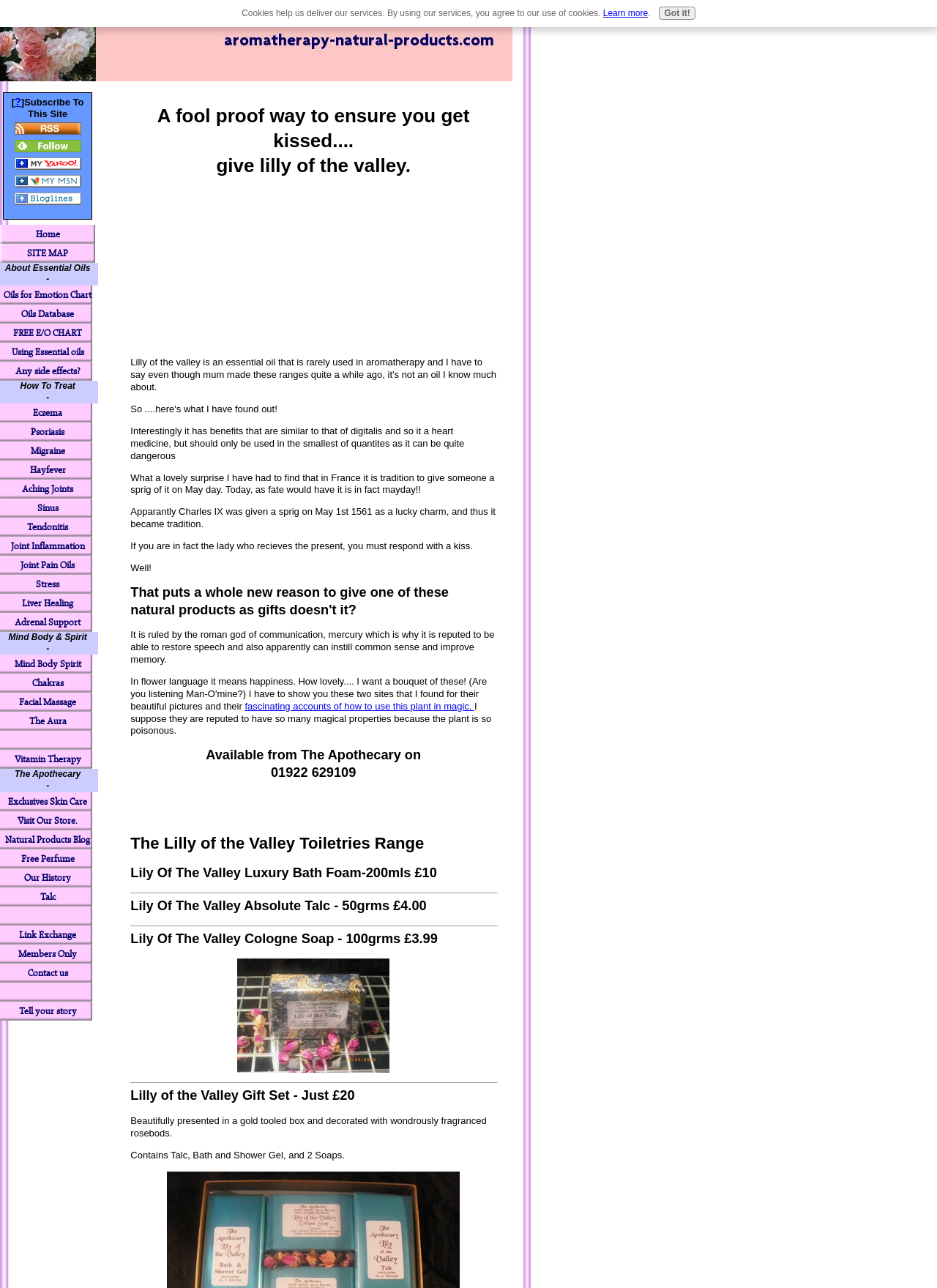Give a short answer to this question using one word or a phrase:
What is the price of the Lilly of the Valley Luxury Bath Foam?

£10